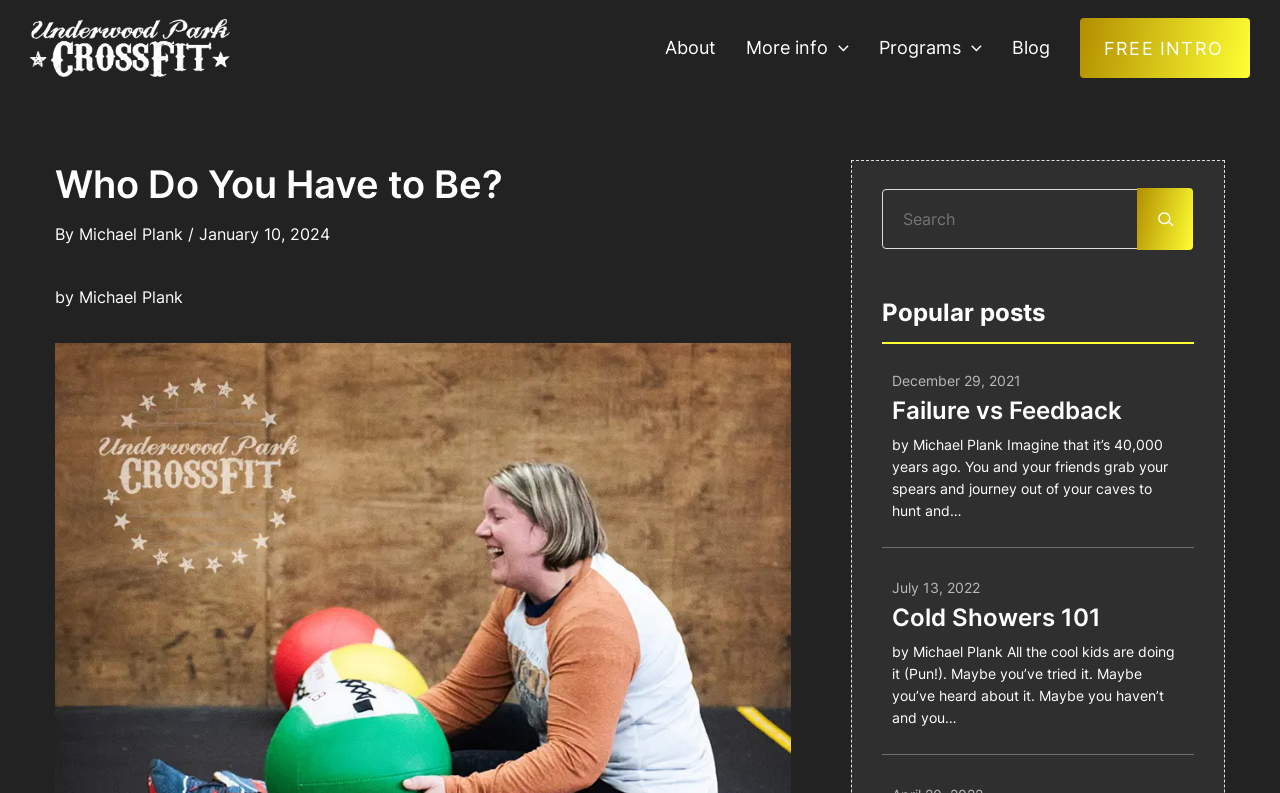Determine the bounding box coordinates of the UI element described by: "parent_node: More info aria-label="Menu Toggle"".

[0.647, 0.03, 0.663, 0.091]